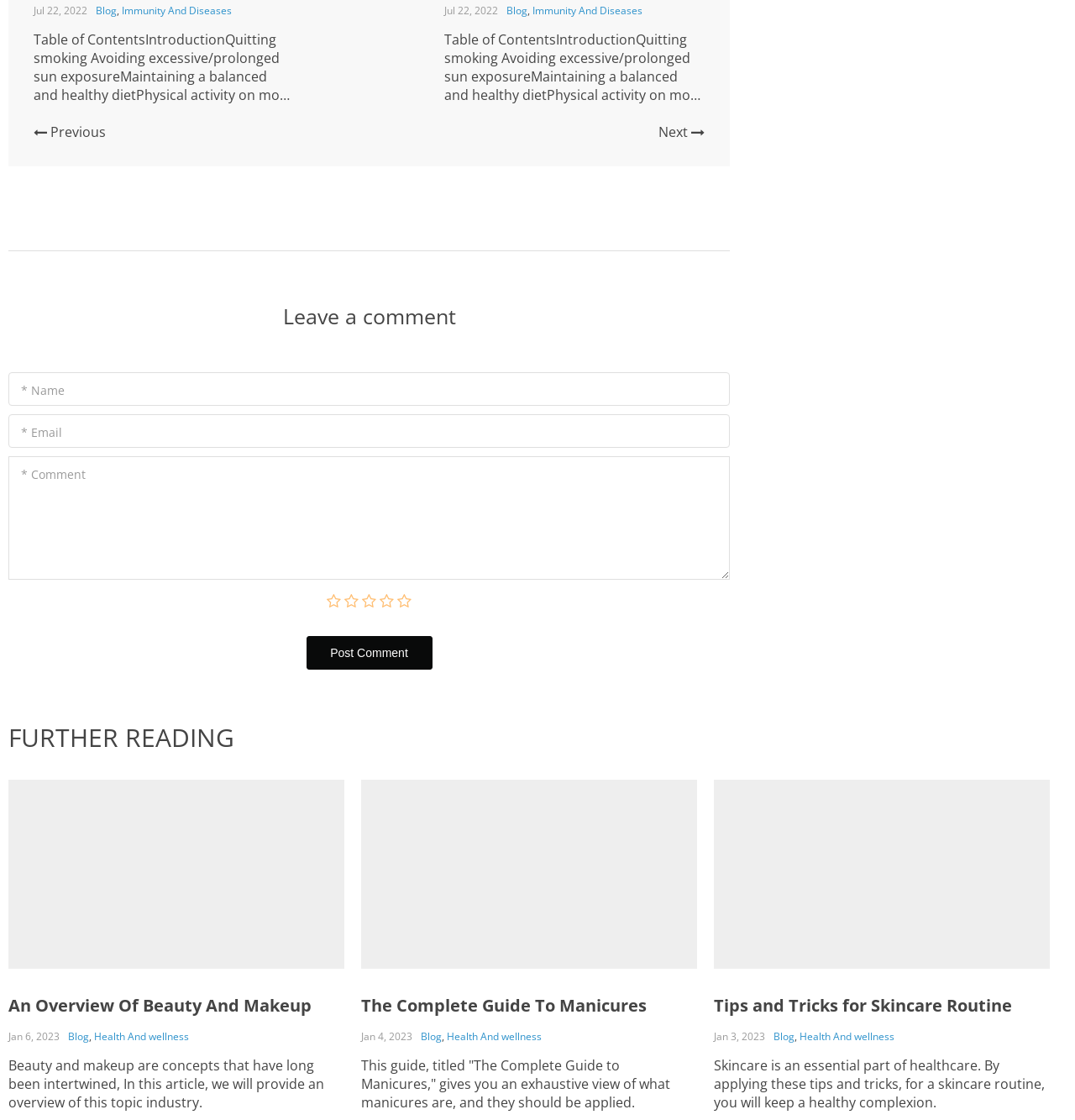What is the category of the blog post with the title 'Table of ContentsIntroductionQuitting smoking...'?
Analyze the screenshot and provide a detailed answer to the question.

The blog post with the title 'Table of ContentsIntroductionQuitting smoking...' has a link above it that says 'Immunity And Diseases', which suggests that this is the category of the blog post.